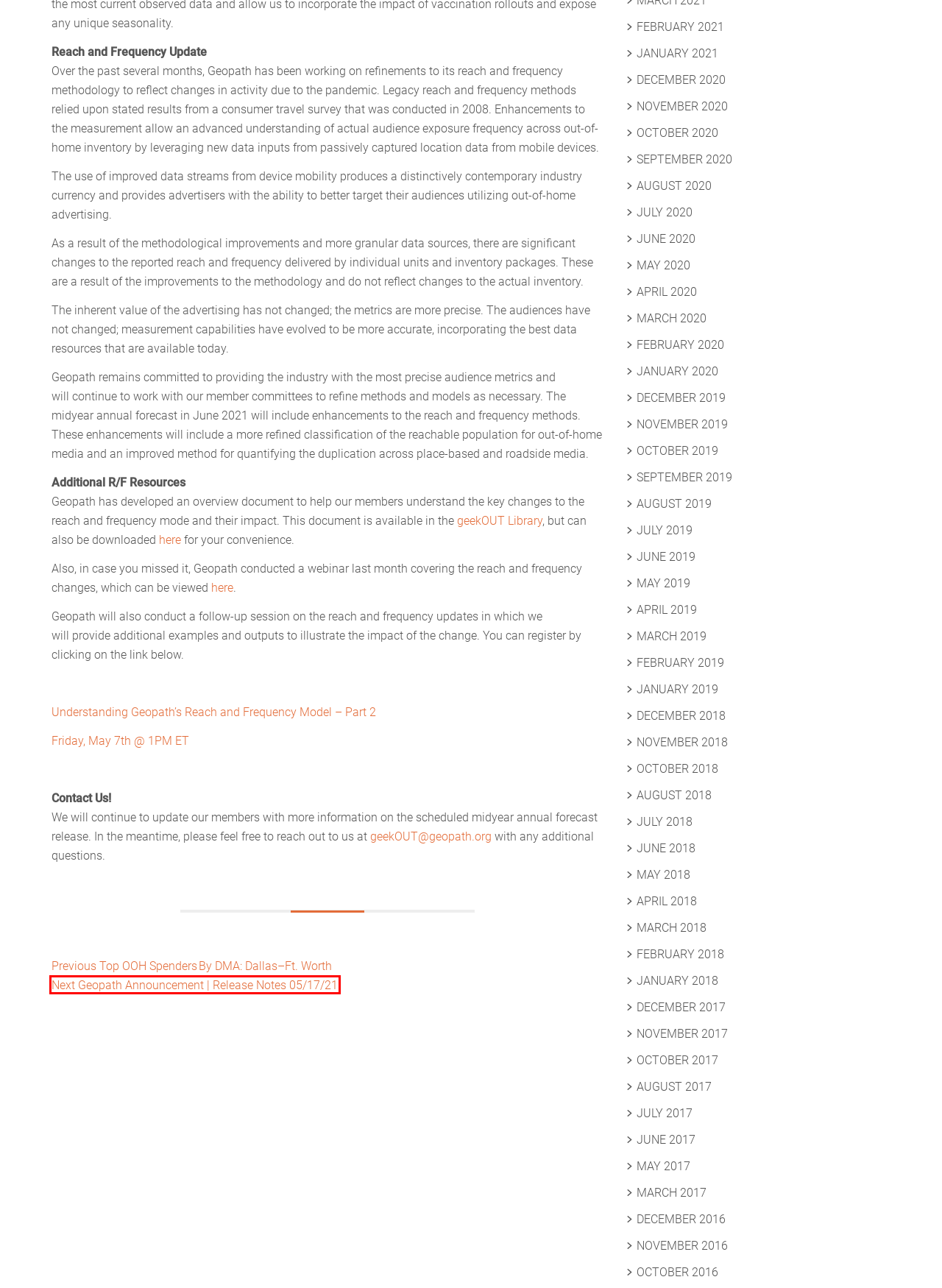With the provided webpage screenshot containing a red bounding box around a UI element, determine which description best matches the new webpage that appears after clicking the selected element. The choices are:
A. Top OOH Spenders By DMA: Dallas–Ft. Worth – Geopath Blog
B. September 2020 – Geopath Blog
C. July 2018 – Geopath Blog
D. October 2018 – Geopath Blog
E. Geopath Announcement | Release Notes 05/17/21 – Geopath Blog
F. July 2019 – Geopath Blog
G. October 2017 – Geopath Blog
H. May 2018 – Geopath Blog

E